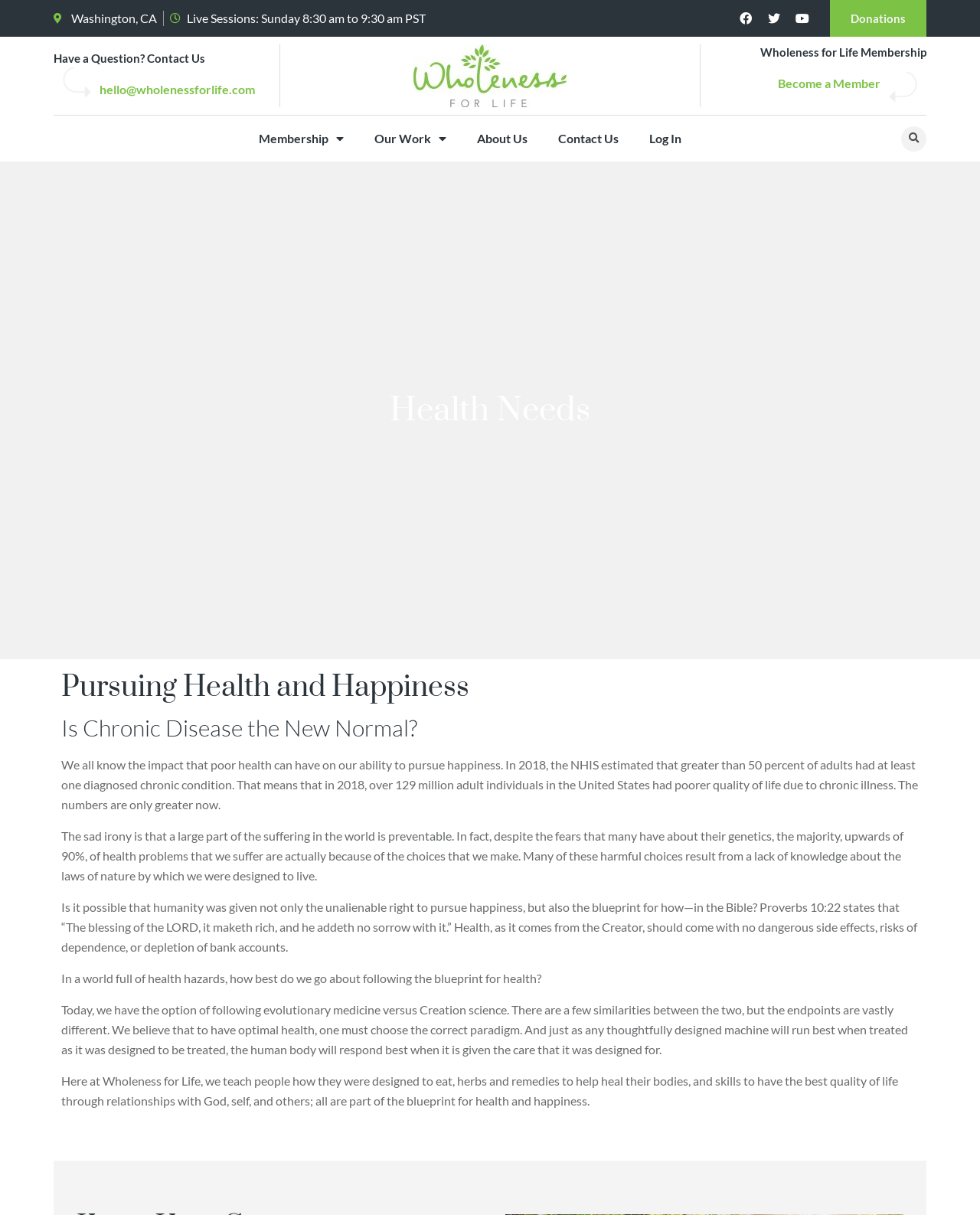Carefully observe the image and respond to the question with a detailed answer:
What is the purpose of Wholeness for Life?

I found the answer by looking at the static text elements on the webpage, which suggest that Wholeness for Life teaches people how to achieve optimal health through a specific approach, including how to eat, use herbs and remedies, and develop relationships with God, self, and others.